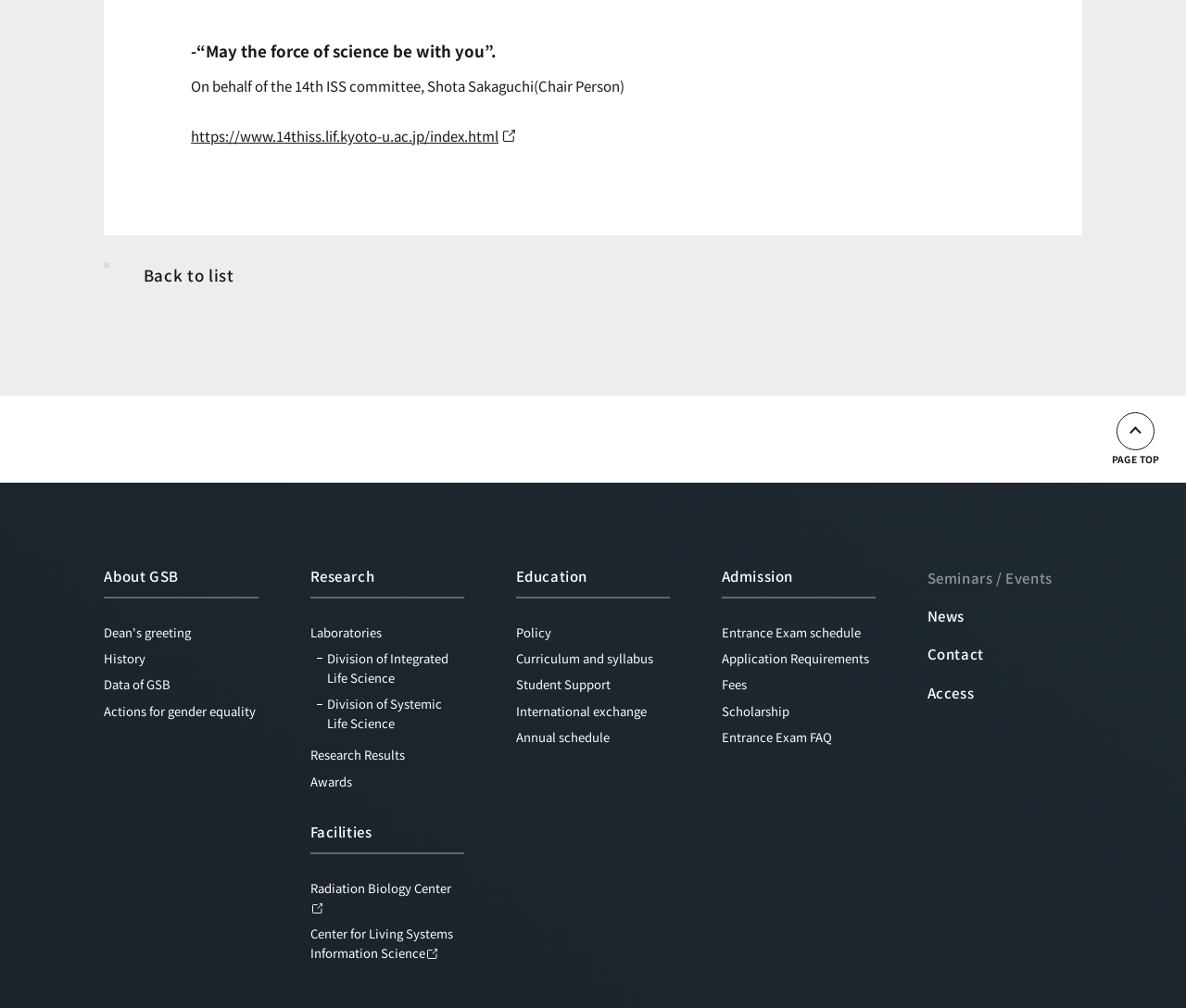Provide the bounding box coordinates for the area that should be clicked to complete the instruction: "Check Admission".

[0.608, 0.561, 0.669, 0.581]